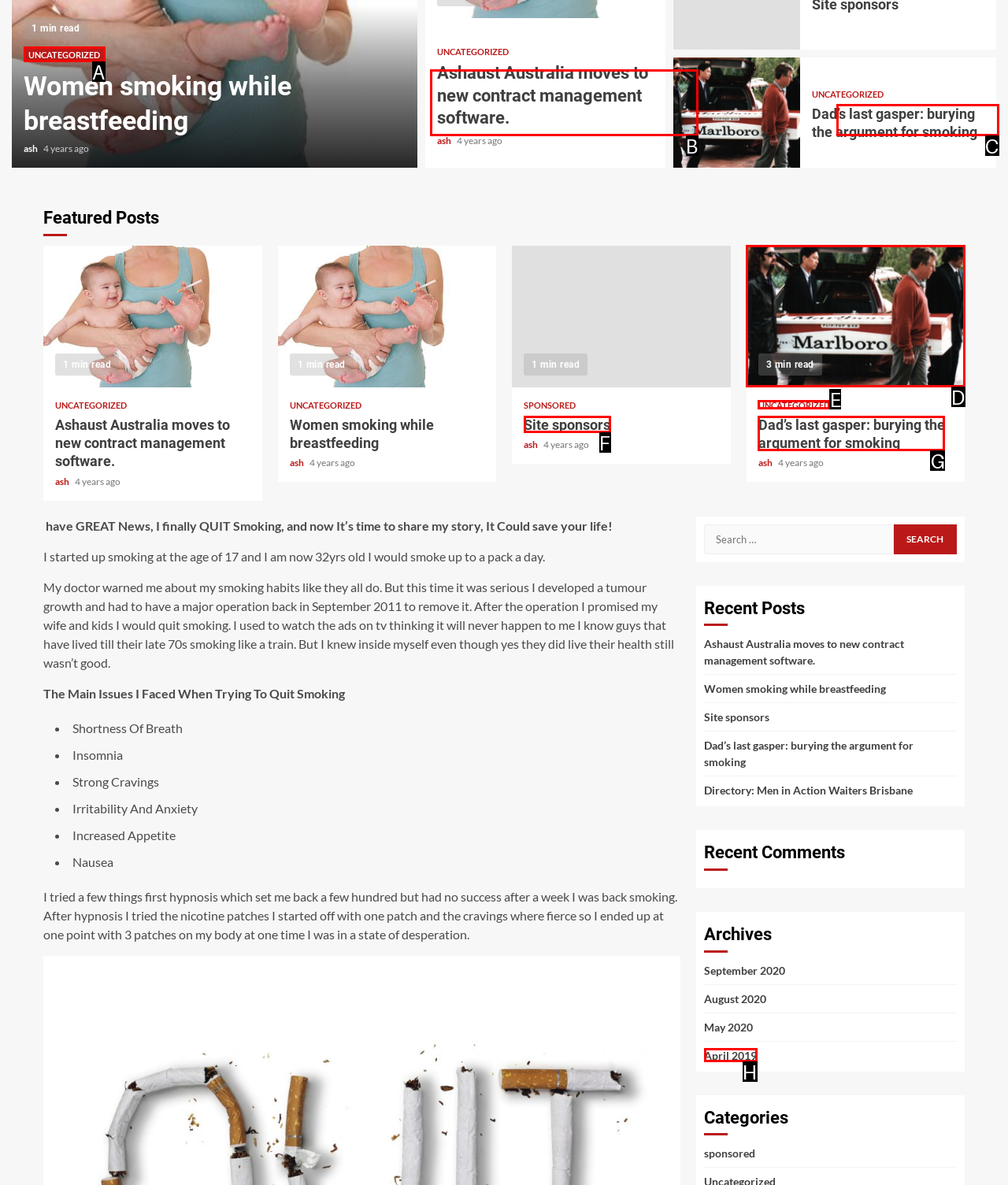Based on the description: Site sponsors
Select the letter of the corresponding UI element from the choices provided.

F